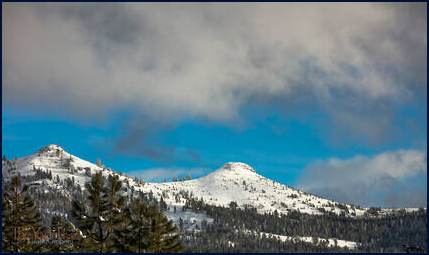What type of trees are in the foreground?
Please give a detailed and thorough answer to the question, covering all relevant points.

The caption describes the rugged terrain in the foreground as consisting of evergreen trees, which contrasts with the bright white snow, emphasizing the beauty of the mountainous scenery.